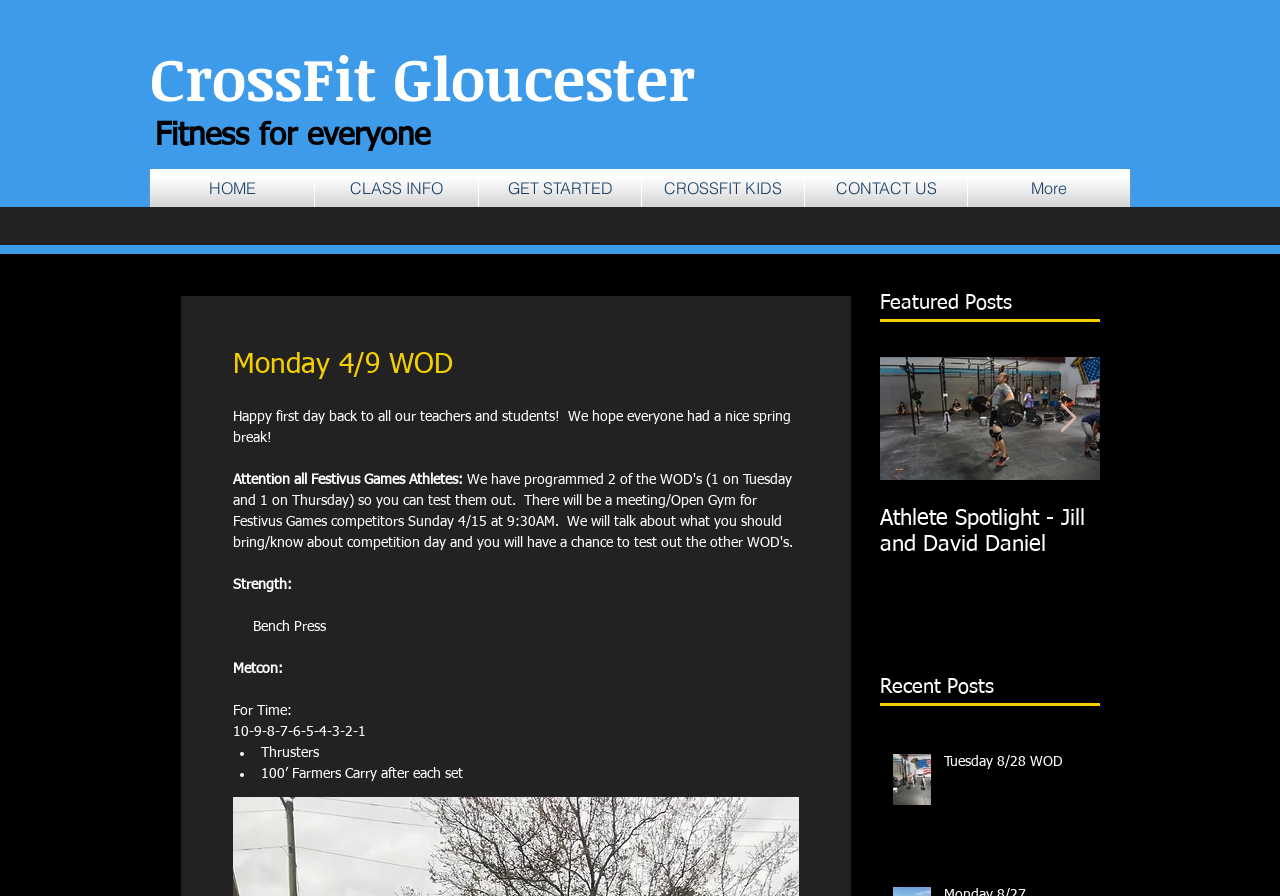Can you find the bounding box coordinates for the element that needs to be clicked to execute this instruction: "Read the Tuesday 8/28 WOD post"? The coordinates should be given as four float numbers between 0 and 1, i.e., [left, top, right, bottom].

[0.738, 0.84, 0.85, 0.871]